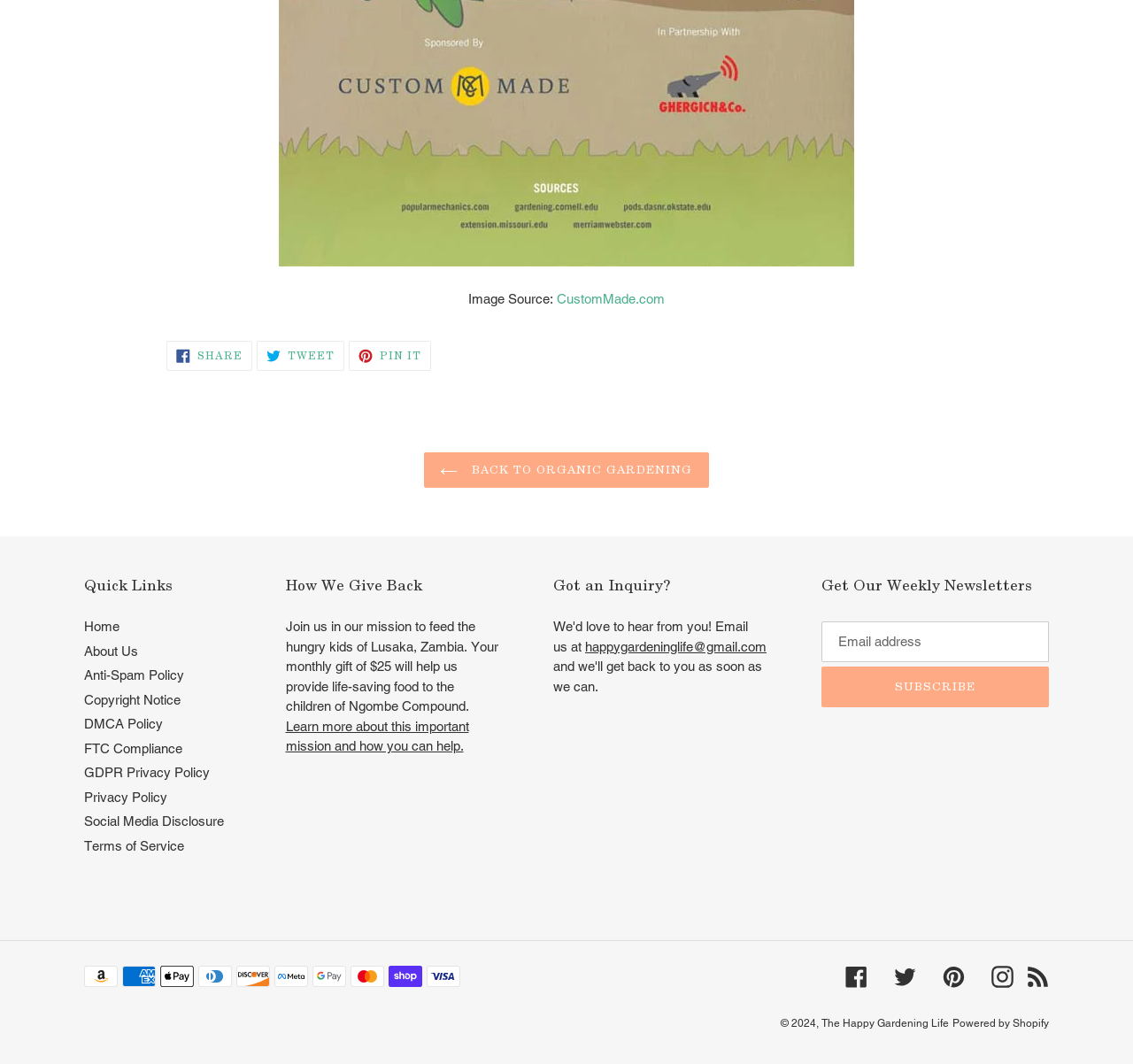How many social media links are there?
Carefully analyze the image and provide a detailed answer to the question.

I counted the number of social media links by looking at the footer section of the webpage, where I found links to Facebook, Twitter, Pinterest, Instagram, and RSS. These are the social media platforms that the website is connected to.